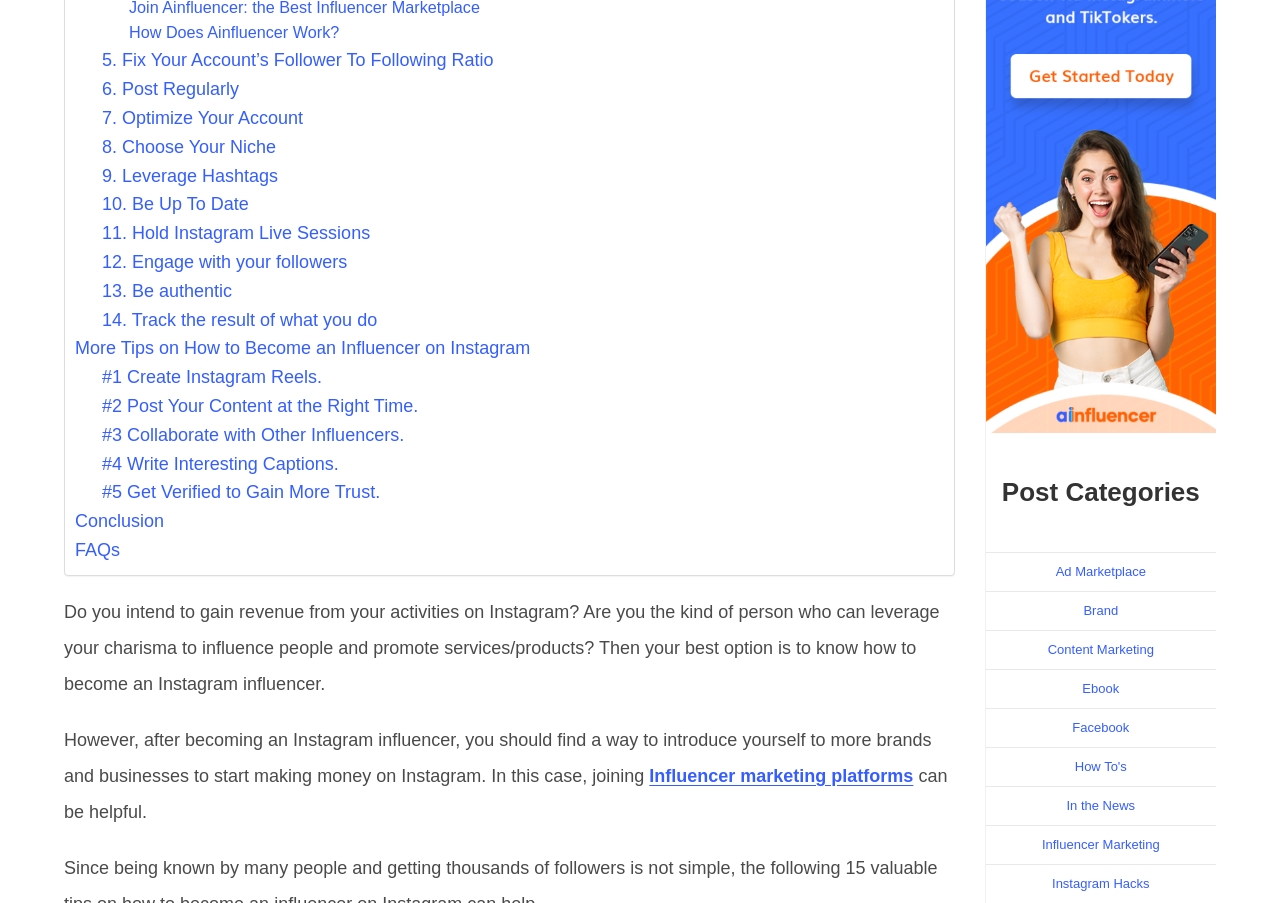Please identify the bounding box coordinates of the region to click in order to complete the task: "Check out the Product Manager Certification". The coordinates must be four float numbers between 0 and 1, specified as [left, top, right, bottom].

None